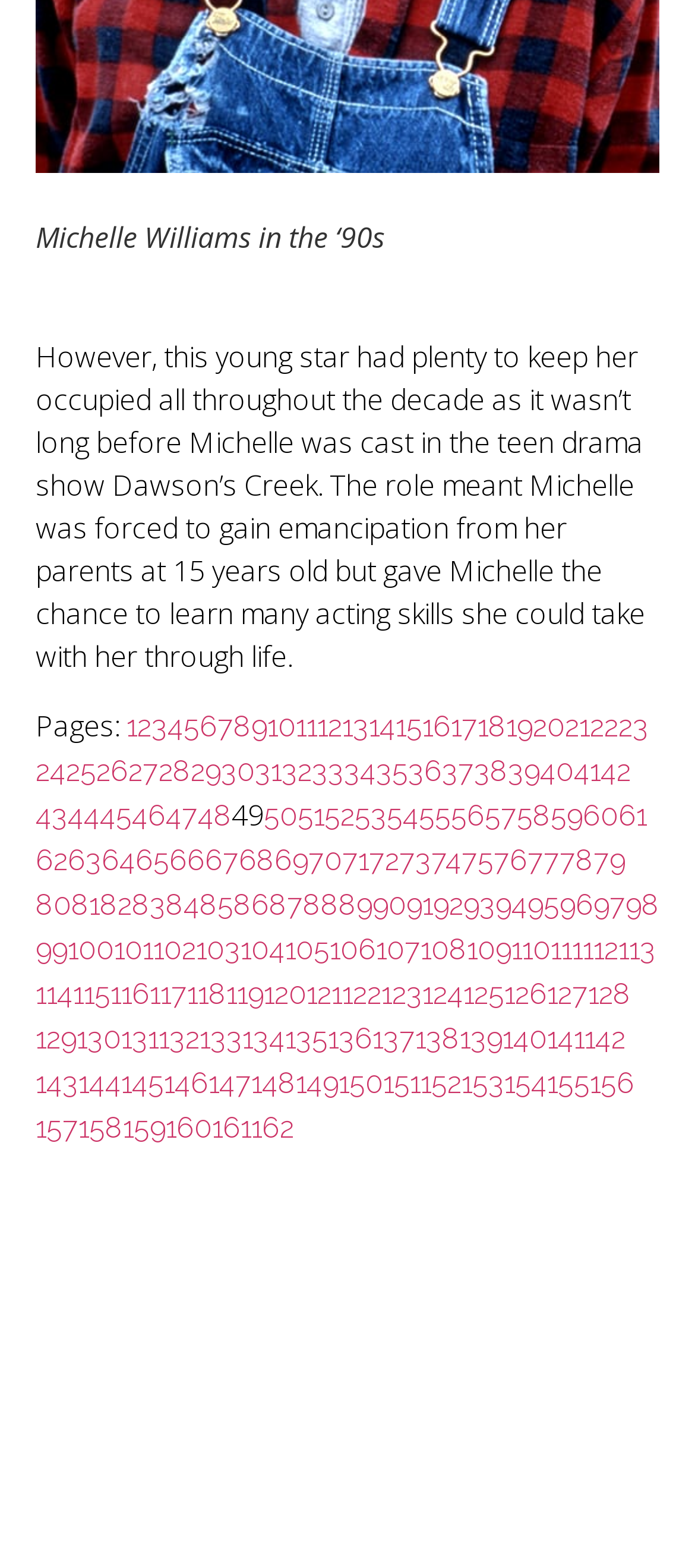Can you identify the bounding box coordinates of the clickable region needed to carry out this instruction: 'Go to Page 50'? The coordinates should be four float numbers within the range of 0 to 1, stated as [left, top, right, bottom].

[0.379, 0.509, 0.428, 0.531]